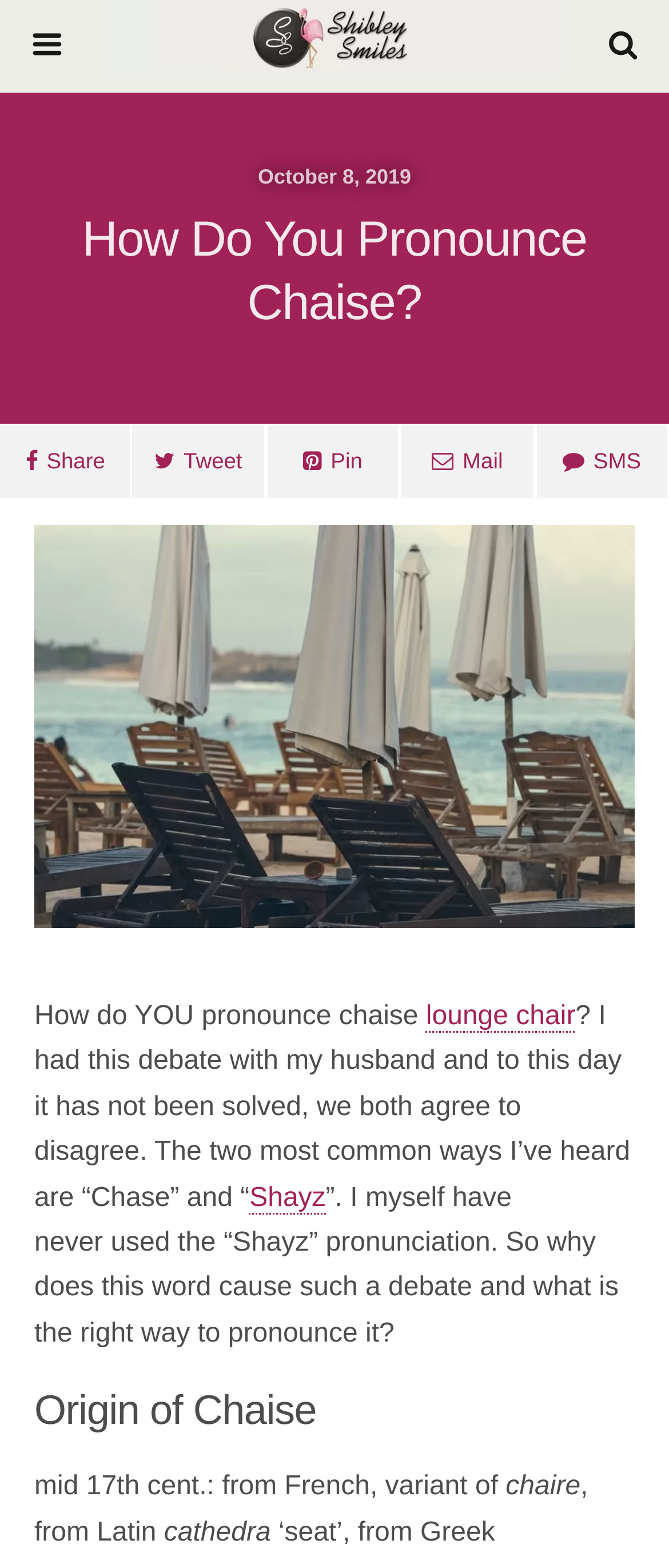Please find and report the bounding box coordinates of the element to click in order to perform the following action: "Share this article". The coordinates should be expressed as four float numbers between 0 and 1, in the format [left, top, right, bottom].

[0.0, 0.27, 0.196, 0.319]